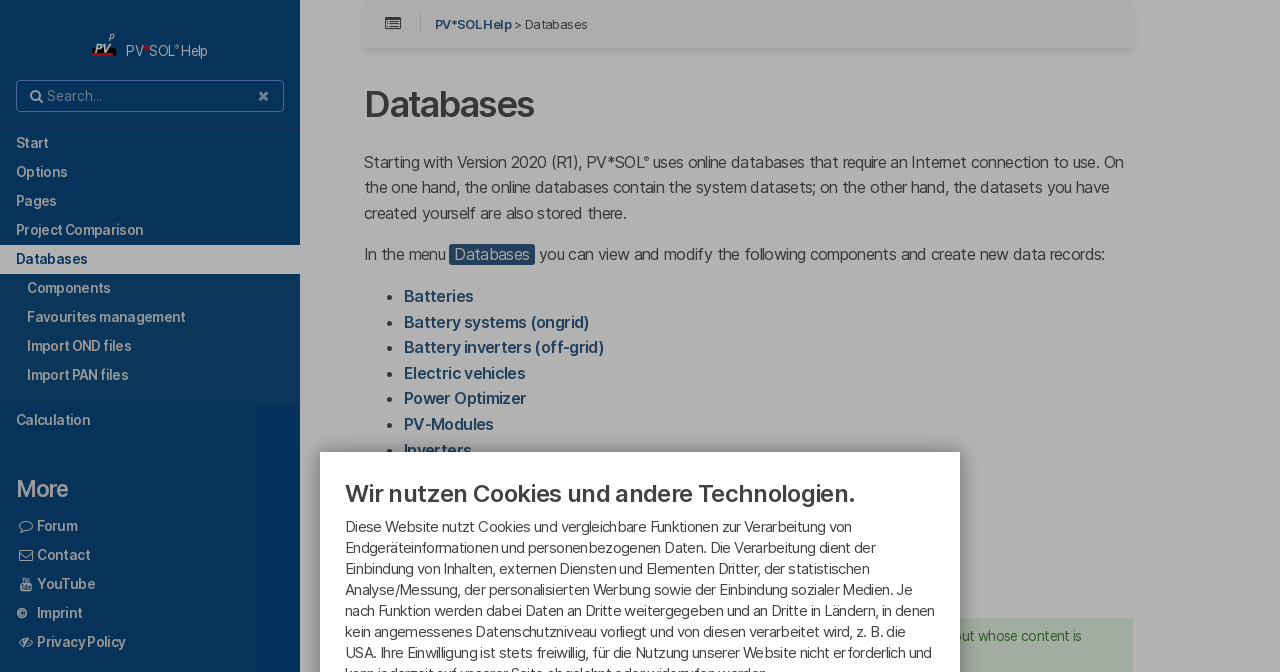What is the purpose of the 'More' link in the webpage?
Can you provide an in-depth and detailed response to the question?

The 'More' link is a heading that provides access to additional resources, including a forum, contact information, YouTube, and imprint and privacy policy links.